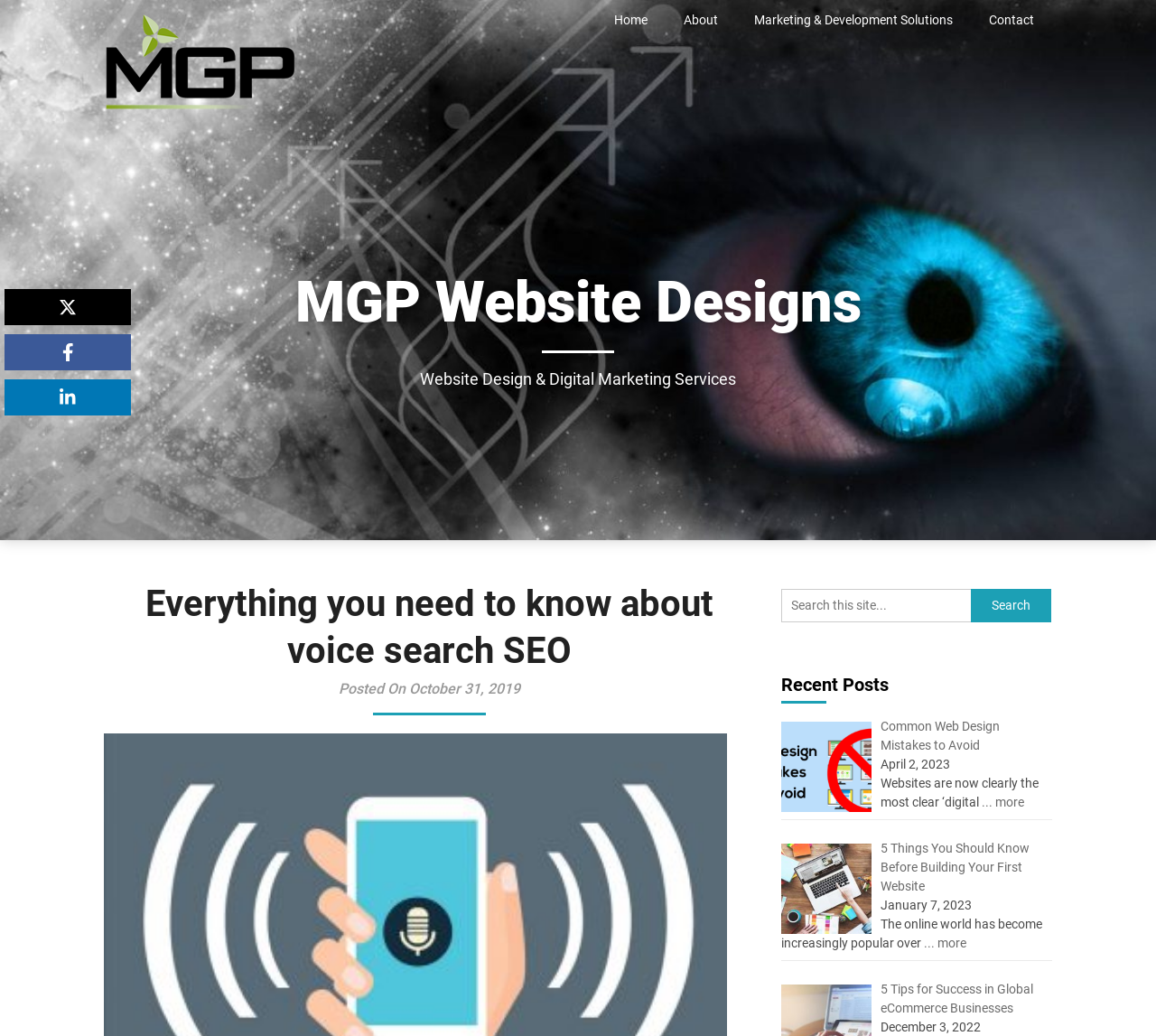Analyze the image and answer the question with as much detail as possible: 
What is the purpose of the textbox?

The textbox is located in the top-right corner of the webpage, and it has a placeholder text that says 'Search this site...'. This suggests that the purpose of the textbox is to allow users to search for content within the website.